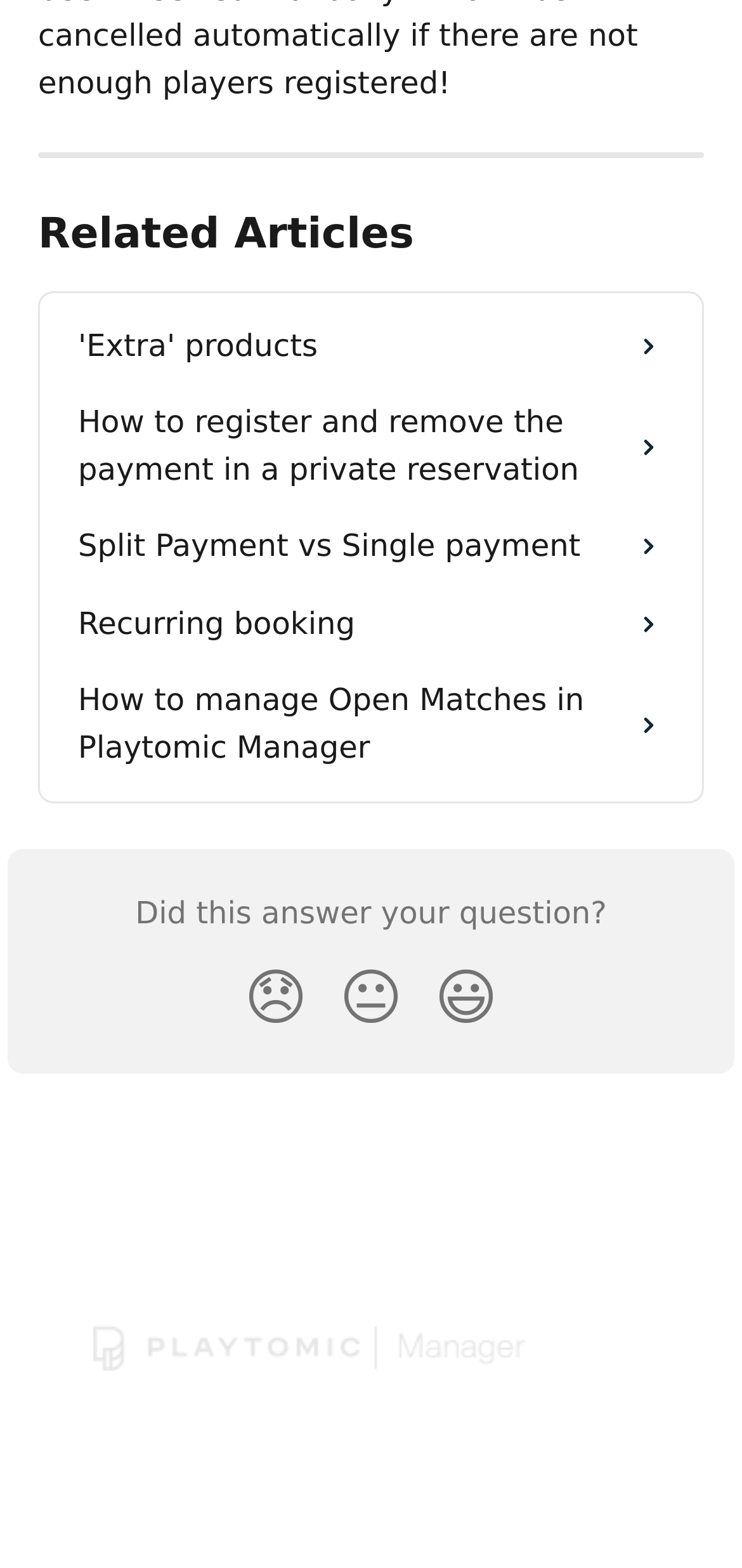Please indicate the bounding box coordinates of the element's region to be clicked to achieve the instruction: "Click on the Smiley Reaction button". Provide the coordinates as four float numbers between 0 and 1, i.e., [left, top, right, bottom].

[0.564, 0.603, 0.692, 0.67]